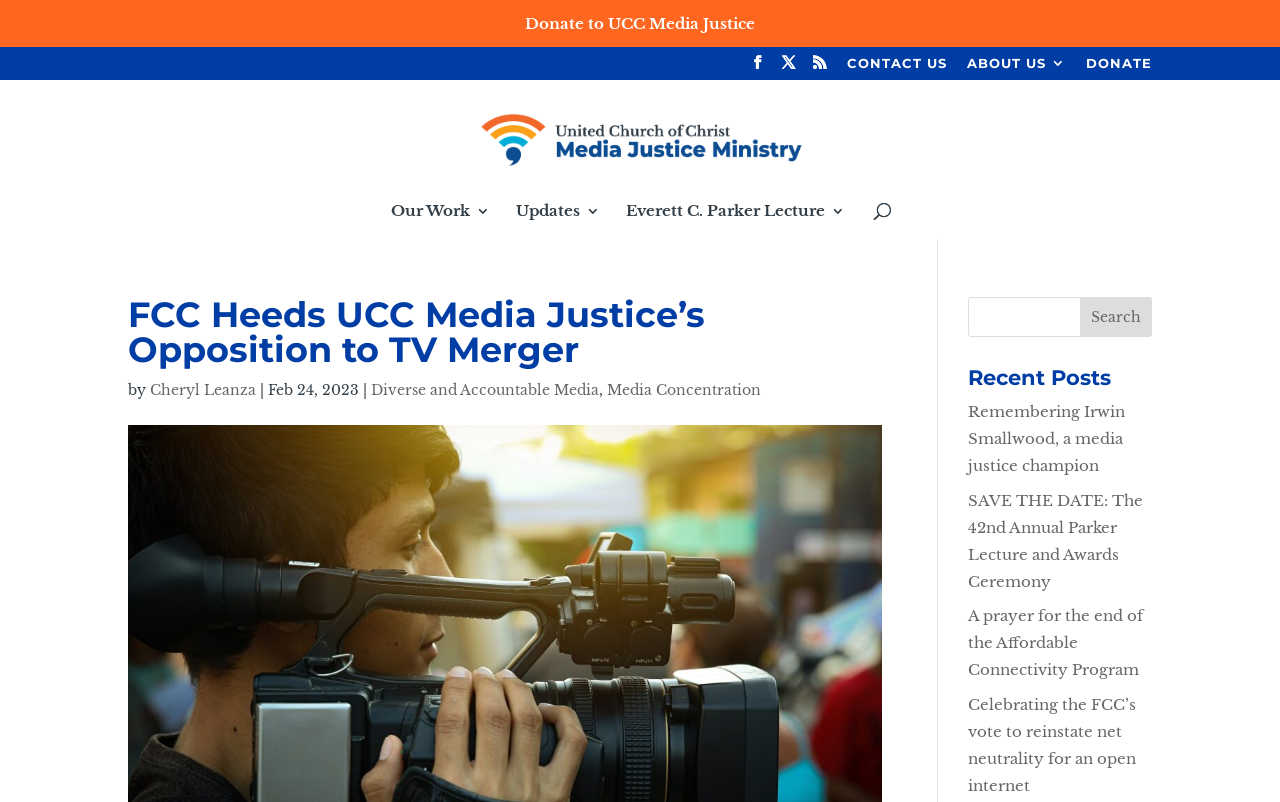Identify the bounding box coordinates of the specific part of the webpage to click to complete this instruction: "Read about Diverse and Accountable Media".

[0.29, 0.475, 0.468, 0.498]